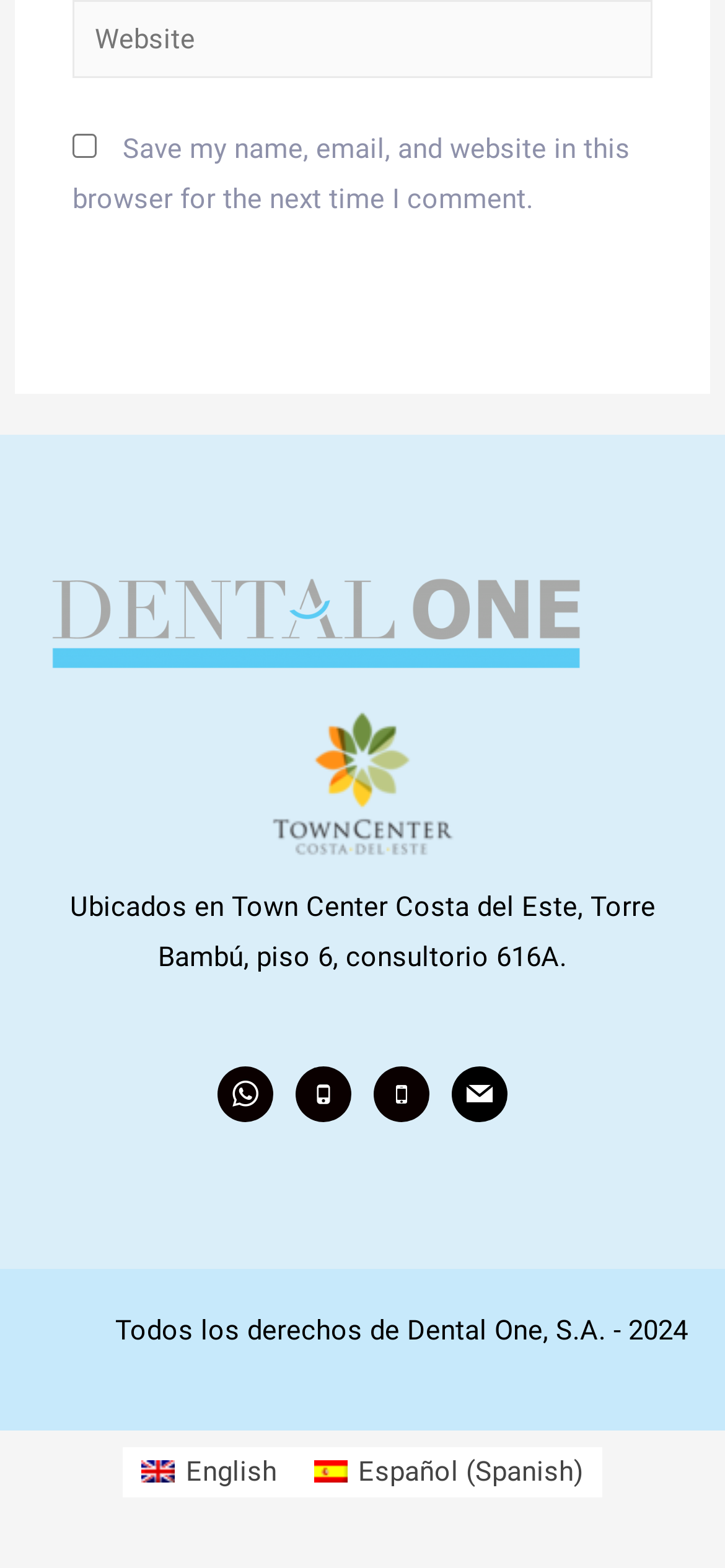Find the bounding box coordinates of the area to click in order to follow the instruction: "Post a comment".

[0.1, 0.16, 0.485, 0.216]